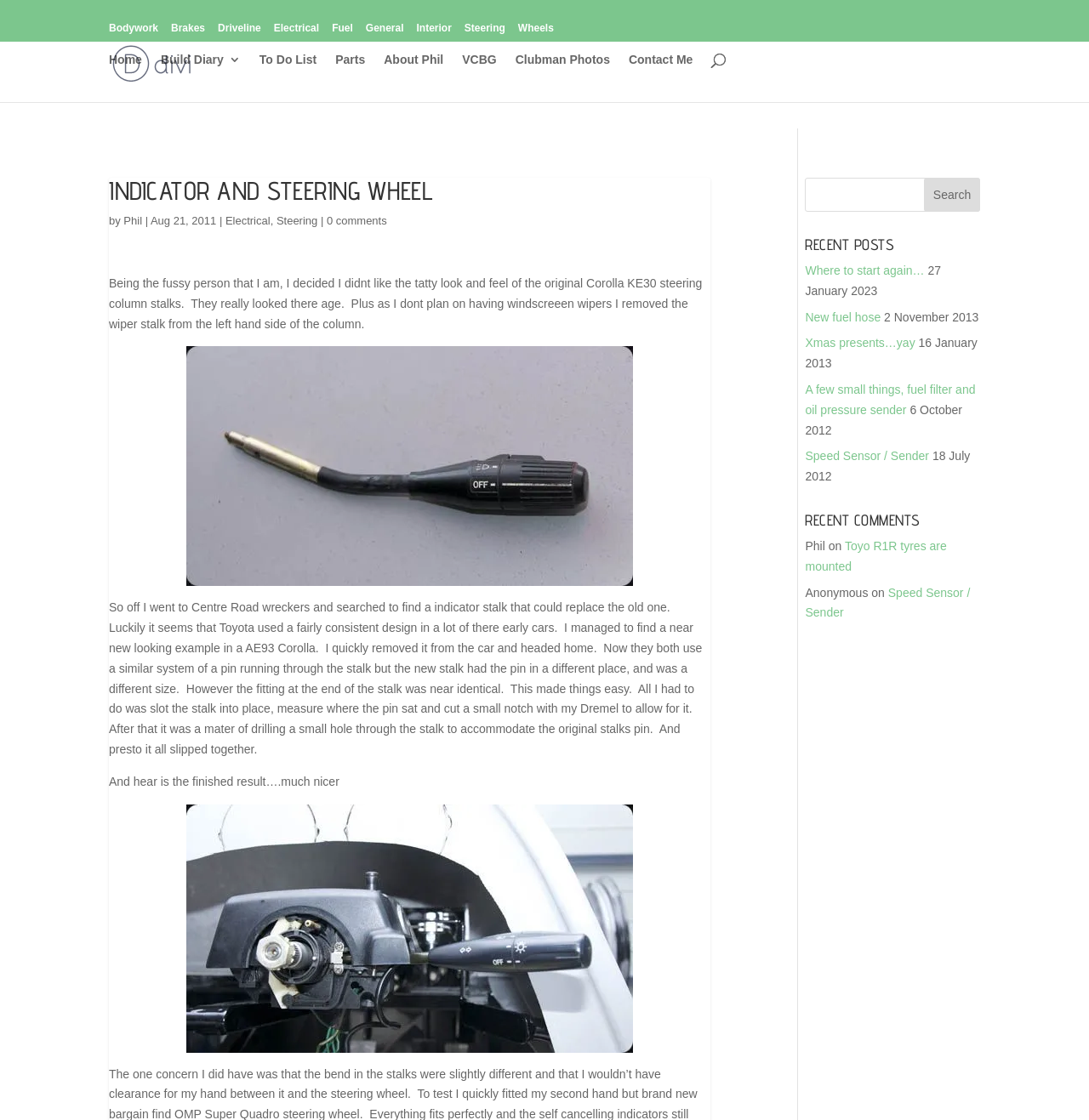What is the date of the post 'Where to start again…'?
Provide a thorough and detailed answer to the question.

The date of the post 'Where to start again…' can be found in the 'RECENT POSTS' section, which lists recent posts with their corresponding dates. The date of this post is 27 January 2023.